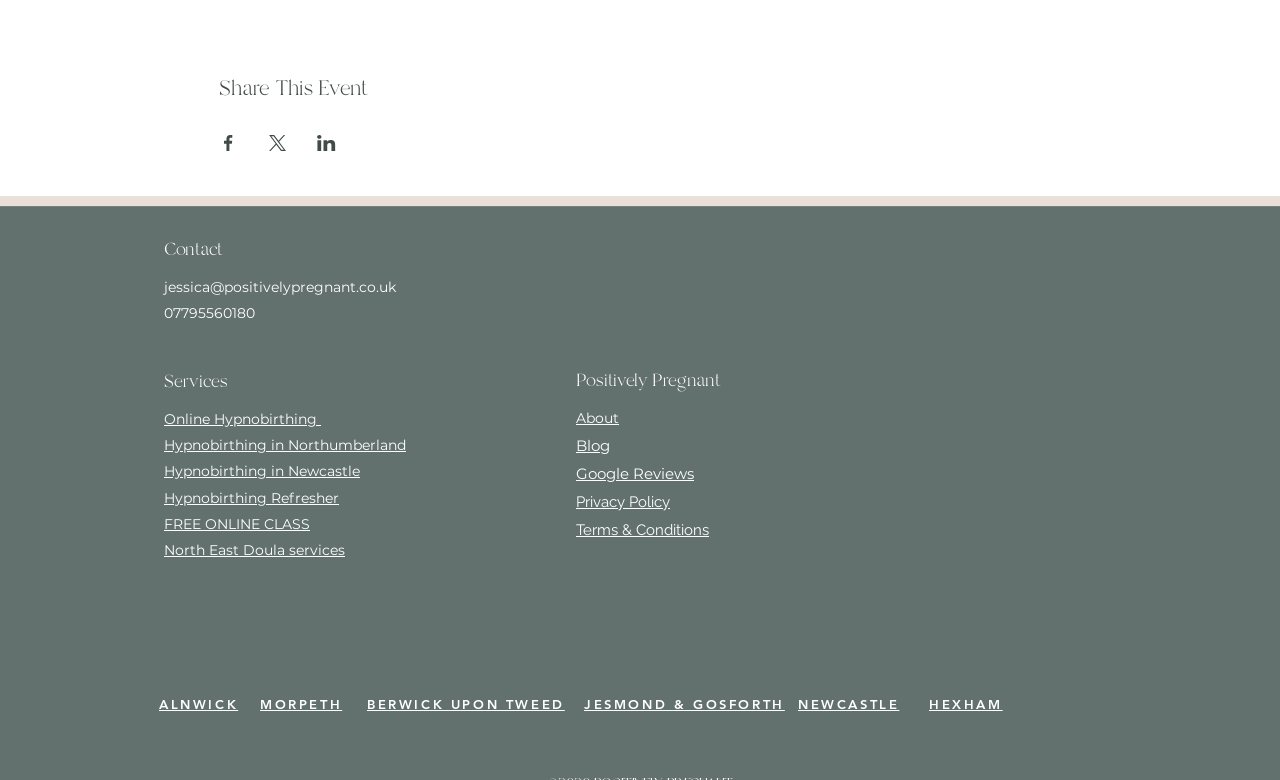What is the contact email?
Refer to the image and offer an in-depth and detailed answer to the question.

The contact email is jessica@positivelypregnant.co.uk because it is listed as a link under the 'Contact' heading, suggesting that it is the email address to contact for inquiries or information.